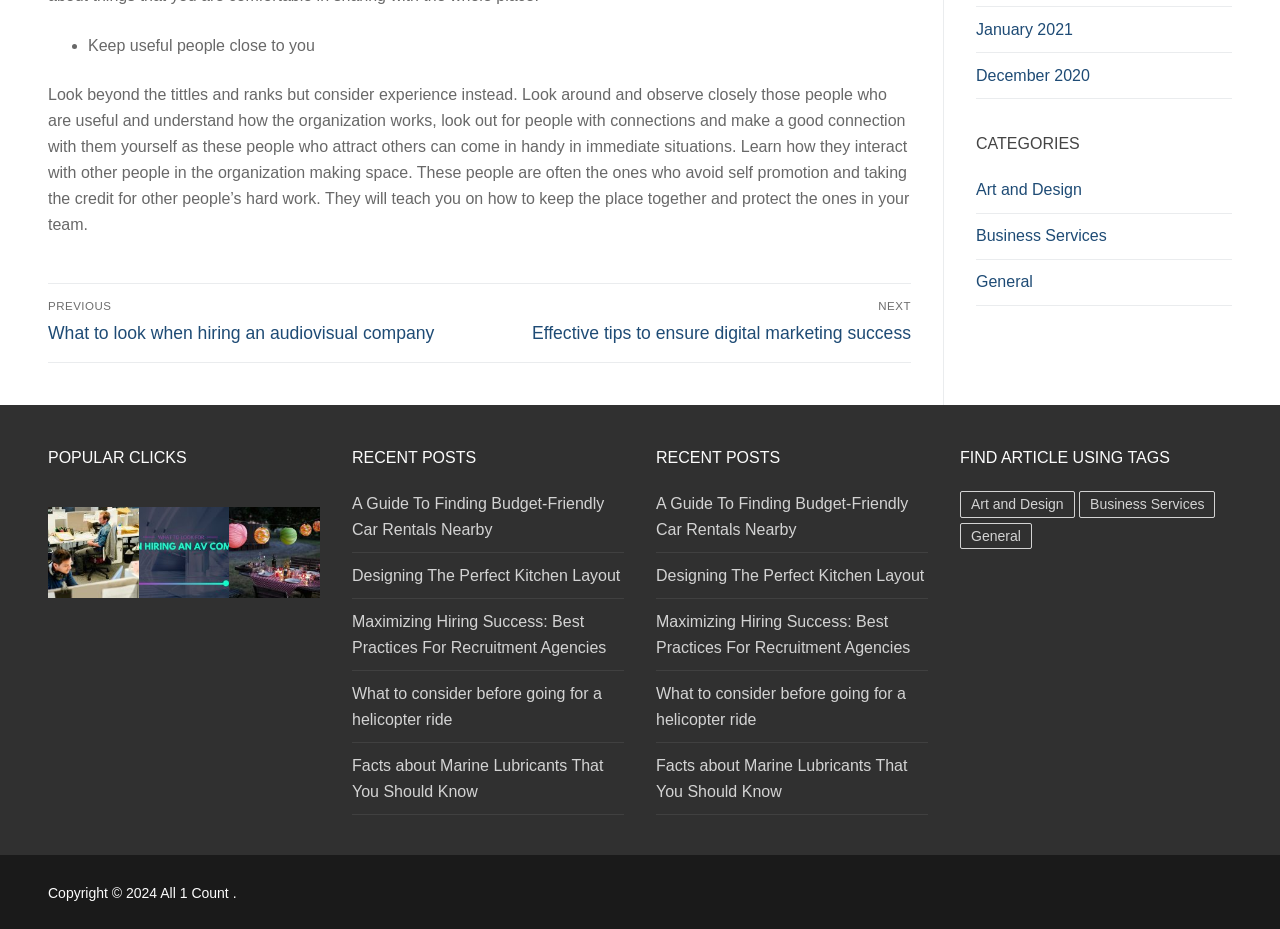What is the title of the previous post?
Craft a detailed and extensive response to the question.

The title of the previous post can be found by looking at the 'Posts' navigation section at the top of the webpage. The link 'Previous post: What to look when hiring an audiovisual company' indicates the title of the previous post.